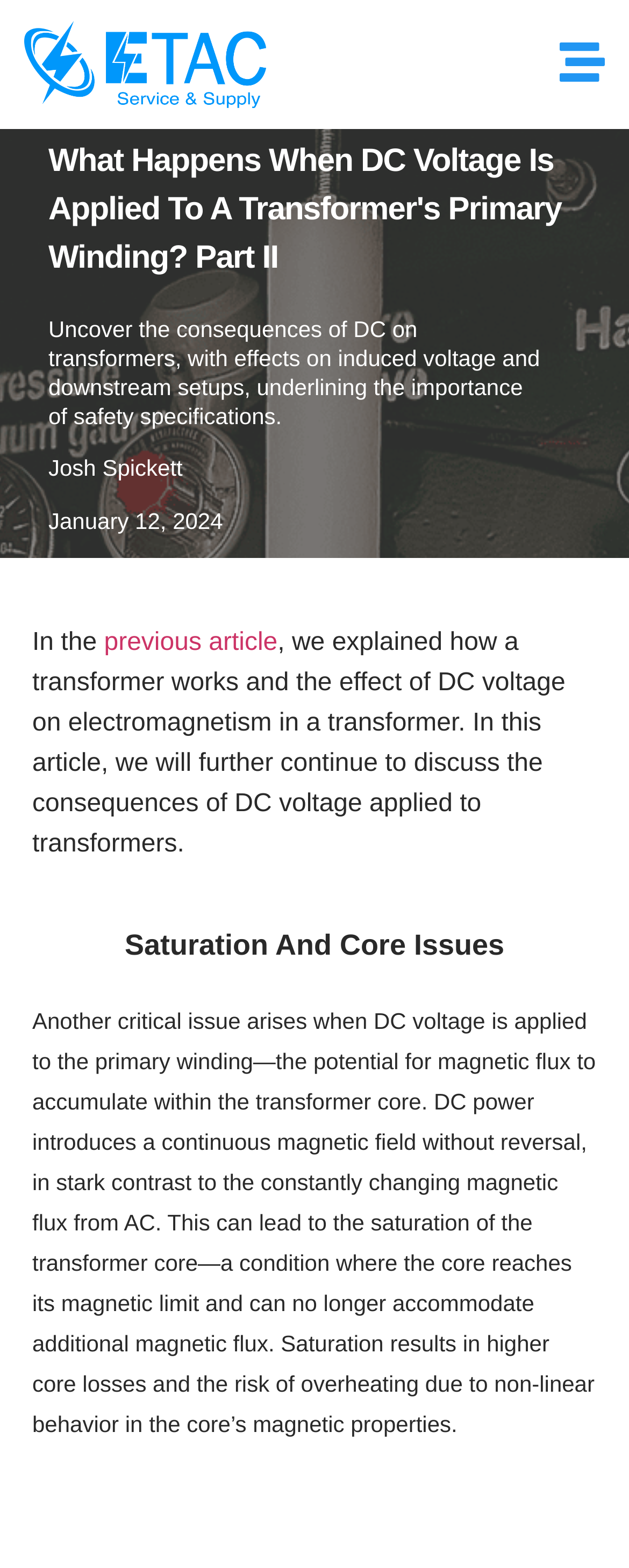What is the previous article about?
Refer to the image and give a detailed answer to the question.

The previous article is mentioned in the section that provides a link to it, where it says 'previous article', and the text preceding it mentions that it explained how a transformer works and the effect of DC voltage on electromagnetism in a transformer.